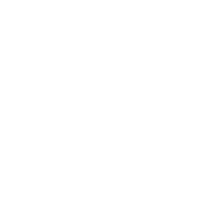What is the recommended storage temperature for the test kit?
Give a single word or phrase answer based on the content of the image.

Between 2-30°C